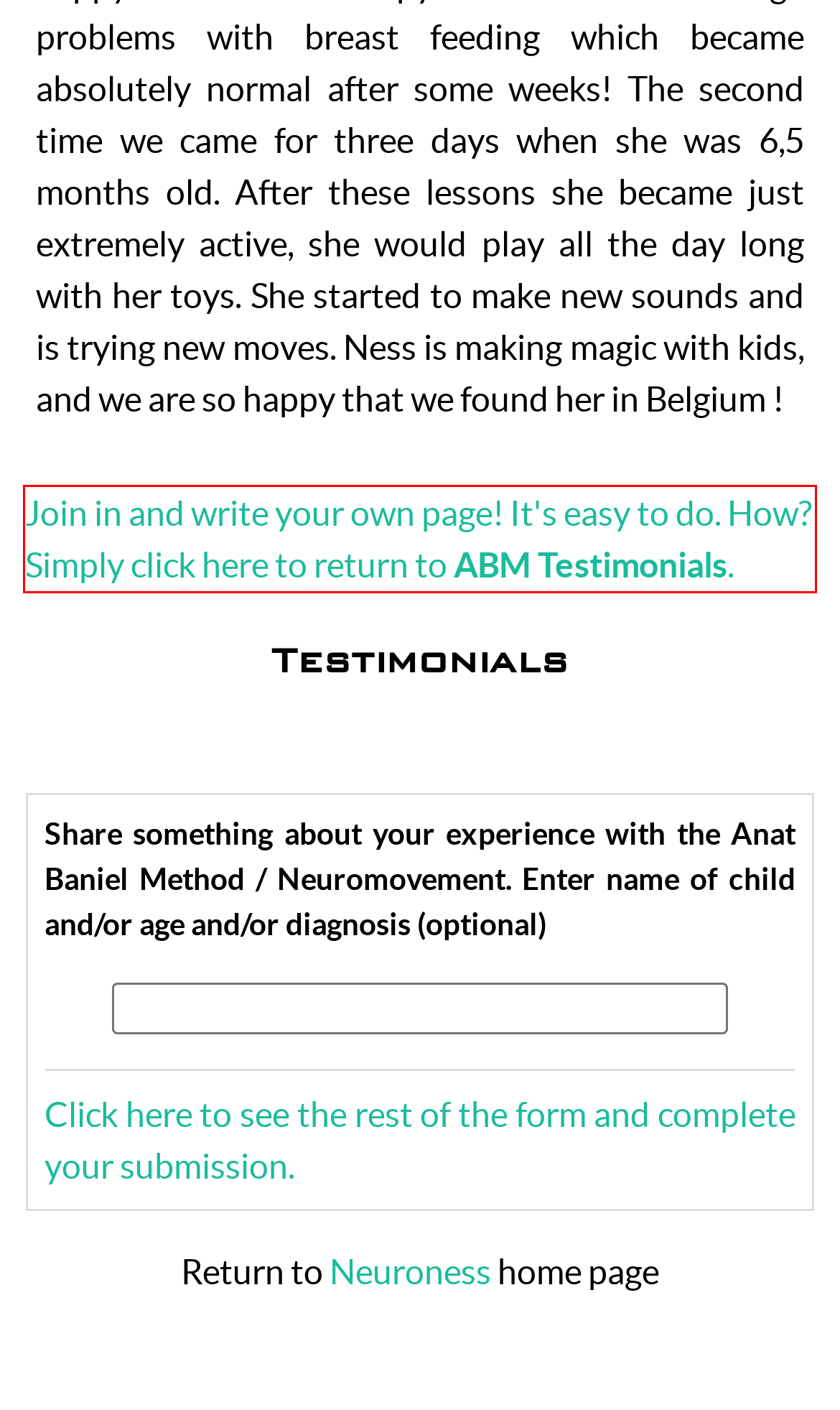The screenshot provided shows a webpage with a red bounding box. Apply OCR to the text within this red bounding box and provide the extracted content.

Join in and write your own page! It's easy to do. How? Simply click here to return to ABM Testimonials.